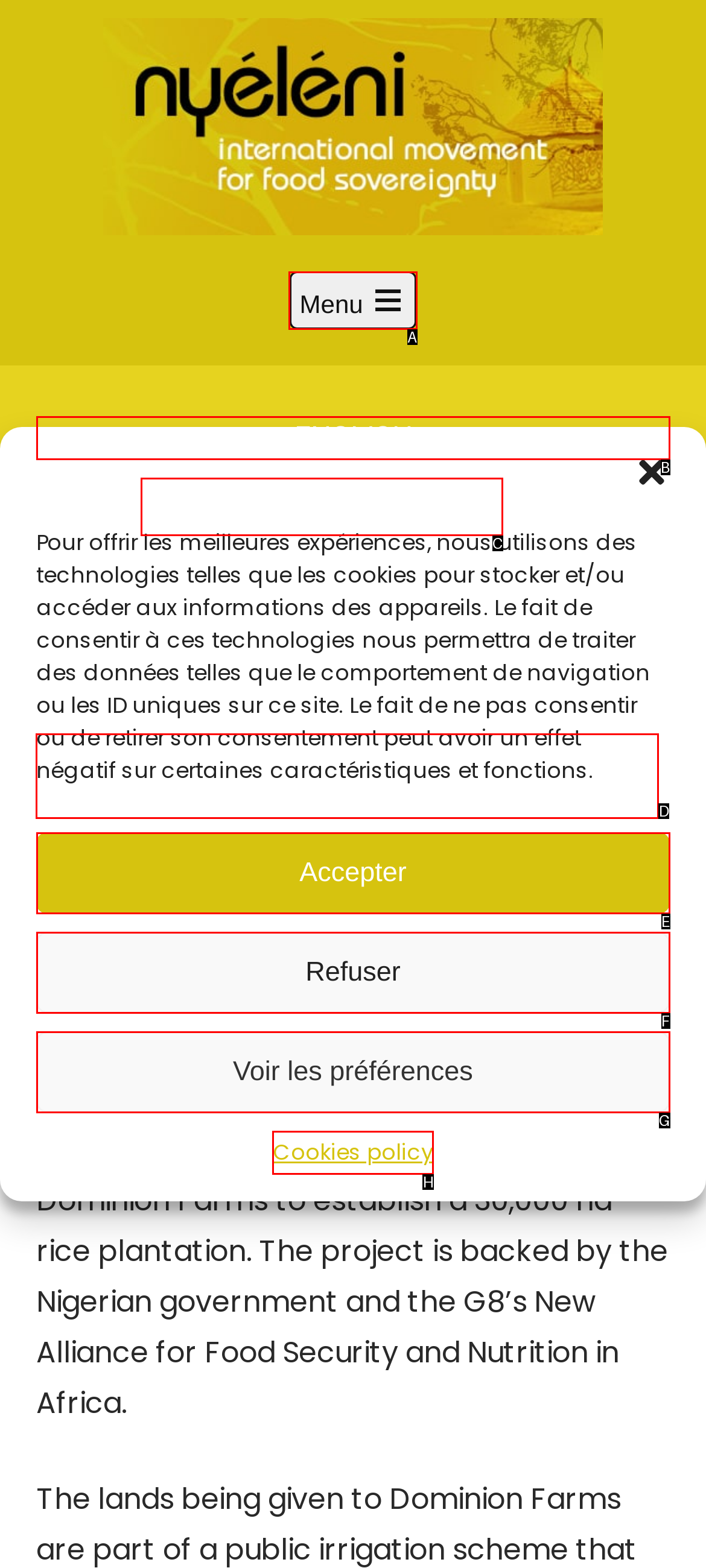Please indicate which HTML element should be clicked to fulfill the following task: Read newsletter no 21. Provide the letter of the selected option.

D